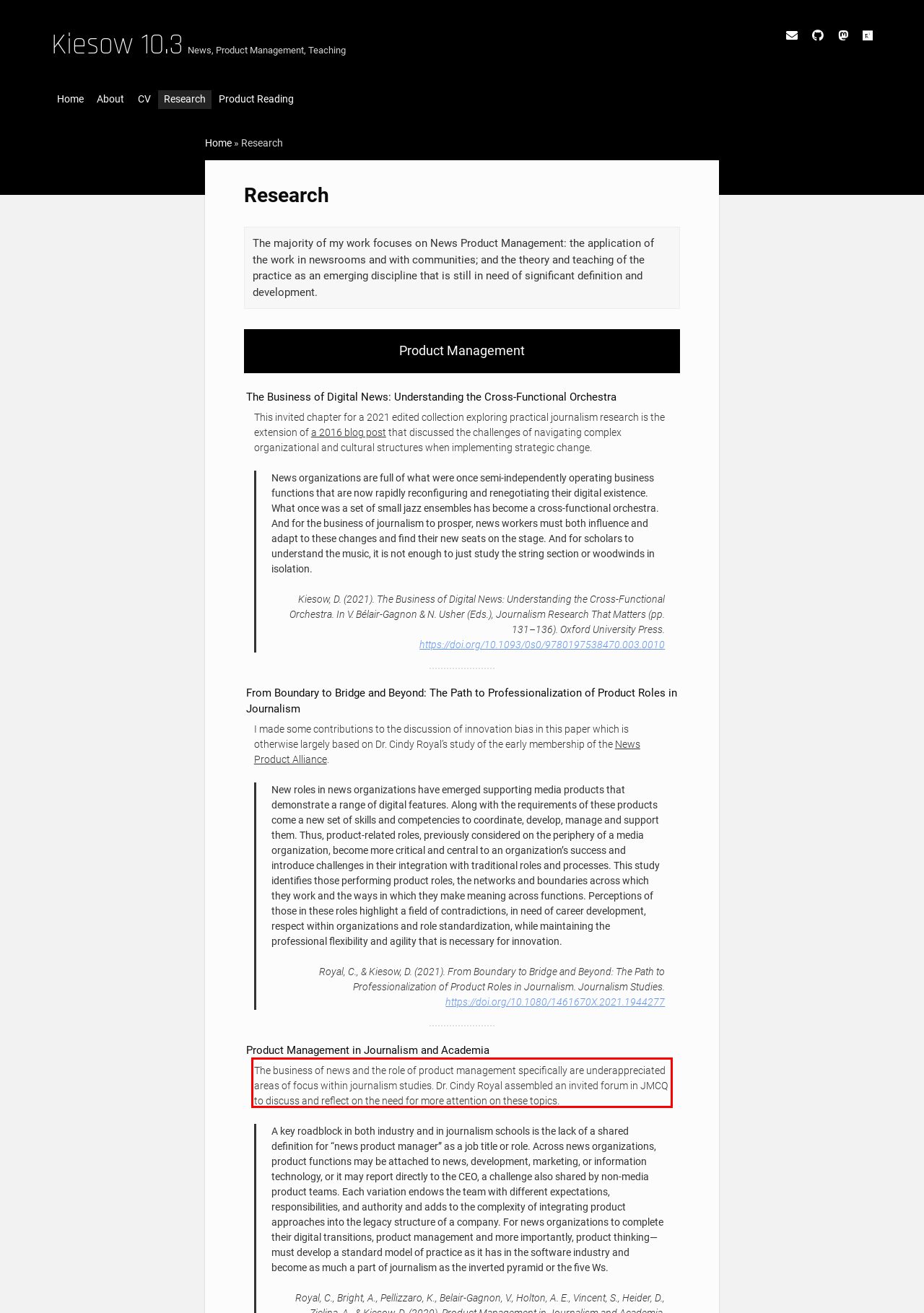Identify the red bounding box in the webpage screenshot and perform OCR to generate the text content enclosed.

The business of news and the role of product management specifically are underappreciated areas of focus within journalism studies. Dr. Cindy Royal assembled an invited forum in JMCQ to discuss and reflect on the need for more attention on these topics.